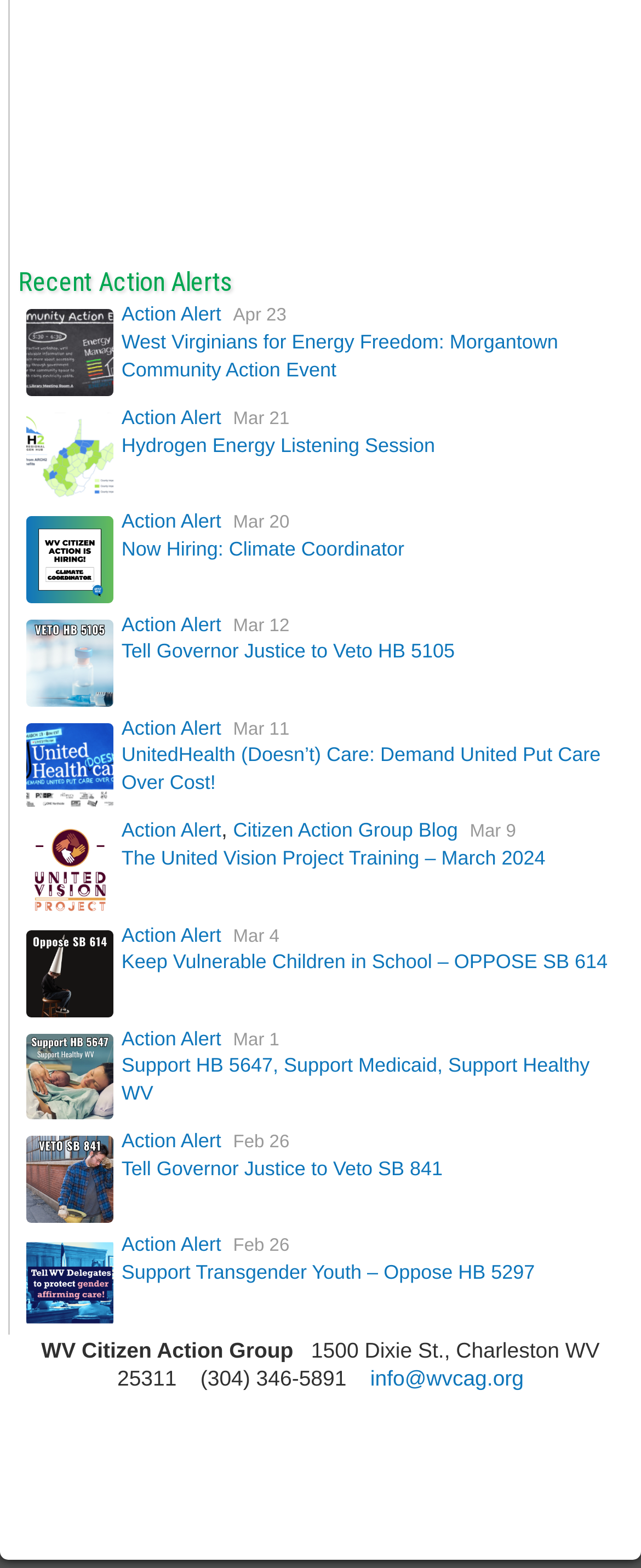Identify the bounding box of the UI element that matches this description: "Recent Action Alerts".

[0.028, 0.17, 0.362, 0.19]